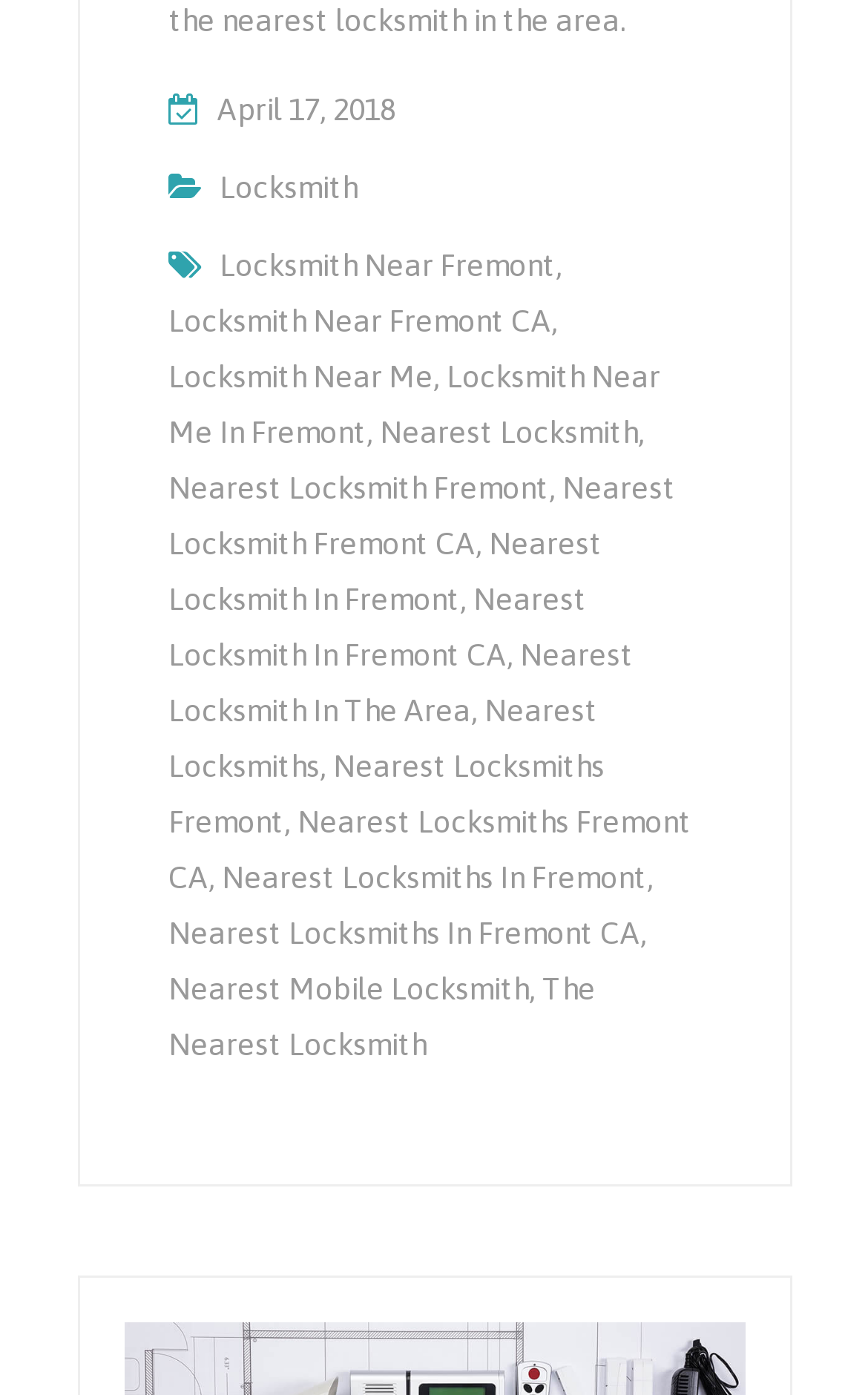Locate the bounding box coordinates of the clickable region to complete the following instruction: "Configure the 'Send email notifications from your domain' setting."

None